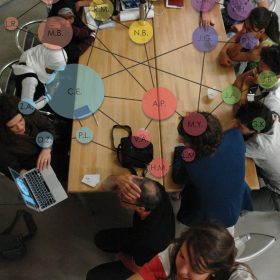Please look at the image and answer the question with a detailed explanation: What are the individuals around the table doing?

The individuals seated around the table are engaged in various activities. Some are focused on their laptops, typing away, while others are engaged in conversation with their peers. This diverse group, comprising individuals from different backgrounds, showcases the collaborative nature of the project, which may involve integrating various elements of design thinking or engineering.